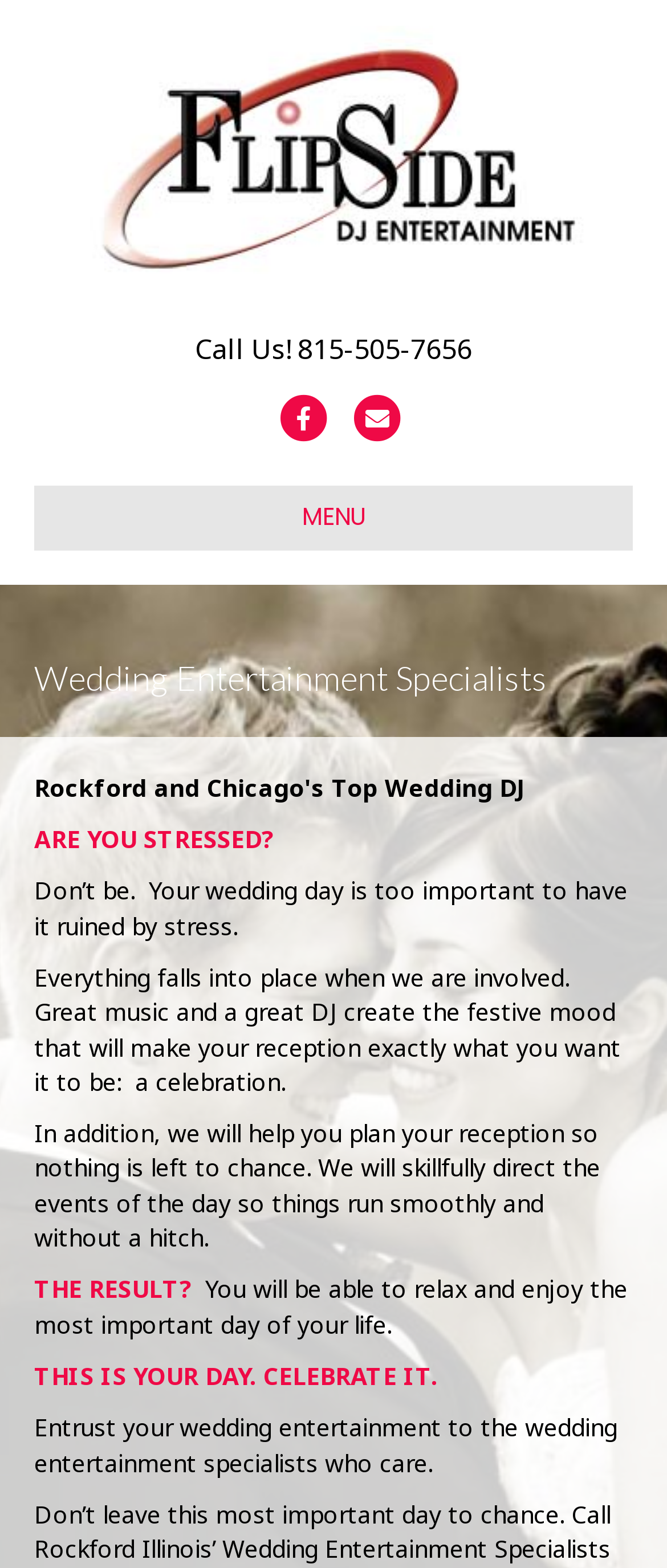Based on the provided description, "alt="Flipside DJ Entertainment"", find the bounding box of the corresponding UI element in the screenshot.

[0.115, 0.088, 0.885, 0.108]